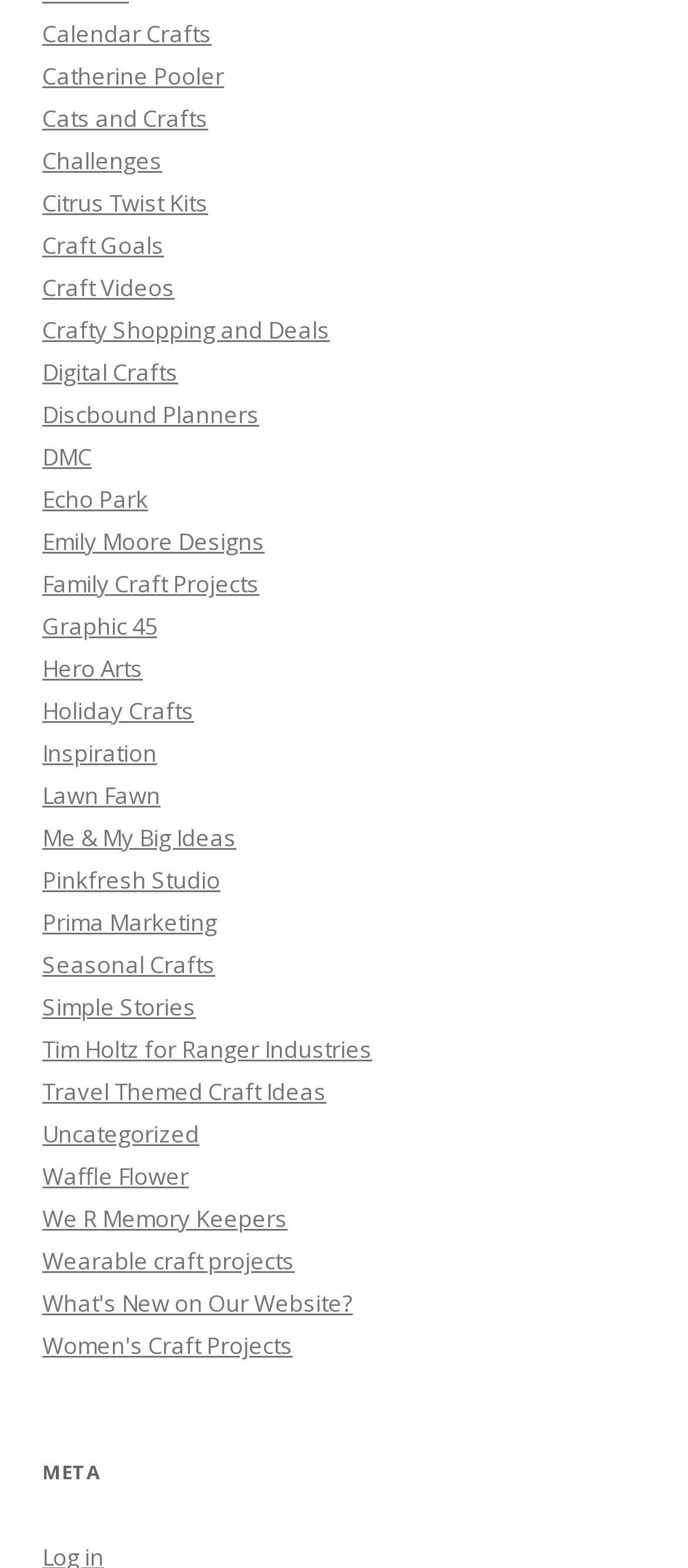Answer the question with a brief word or phrase:
What is the only heading on the webpage?

META